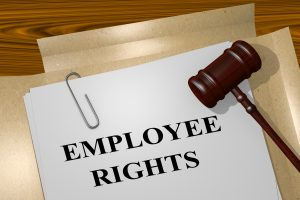Examine the image and give a thorough answer to the following question:
What type of environment is suggested by the setting?

The setting of the image, with a wooden surface and a gavel, suggests a professional environment, likely an attorney's office, which is a place where legal professionals work to advocate for employee rights.